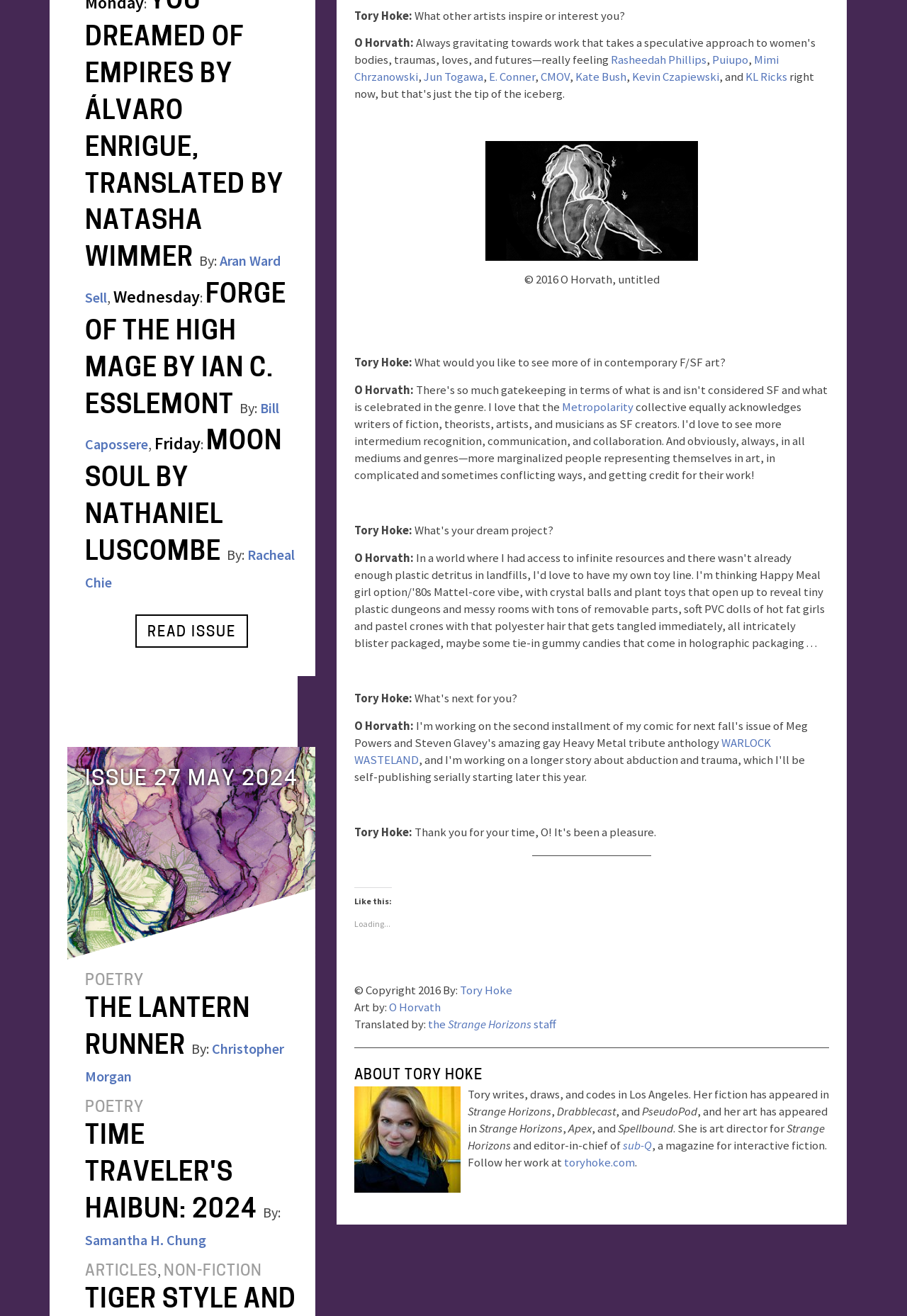Who is the translator of the article?
Please provide a single word or phrase answer based on the image.

the Strange Horizons staff